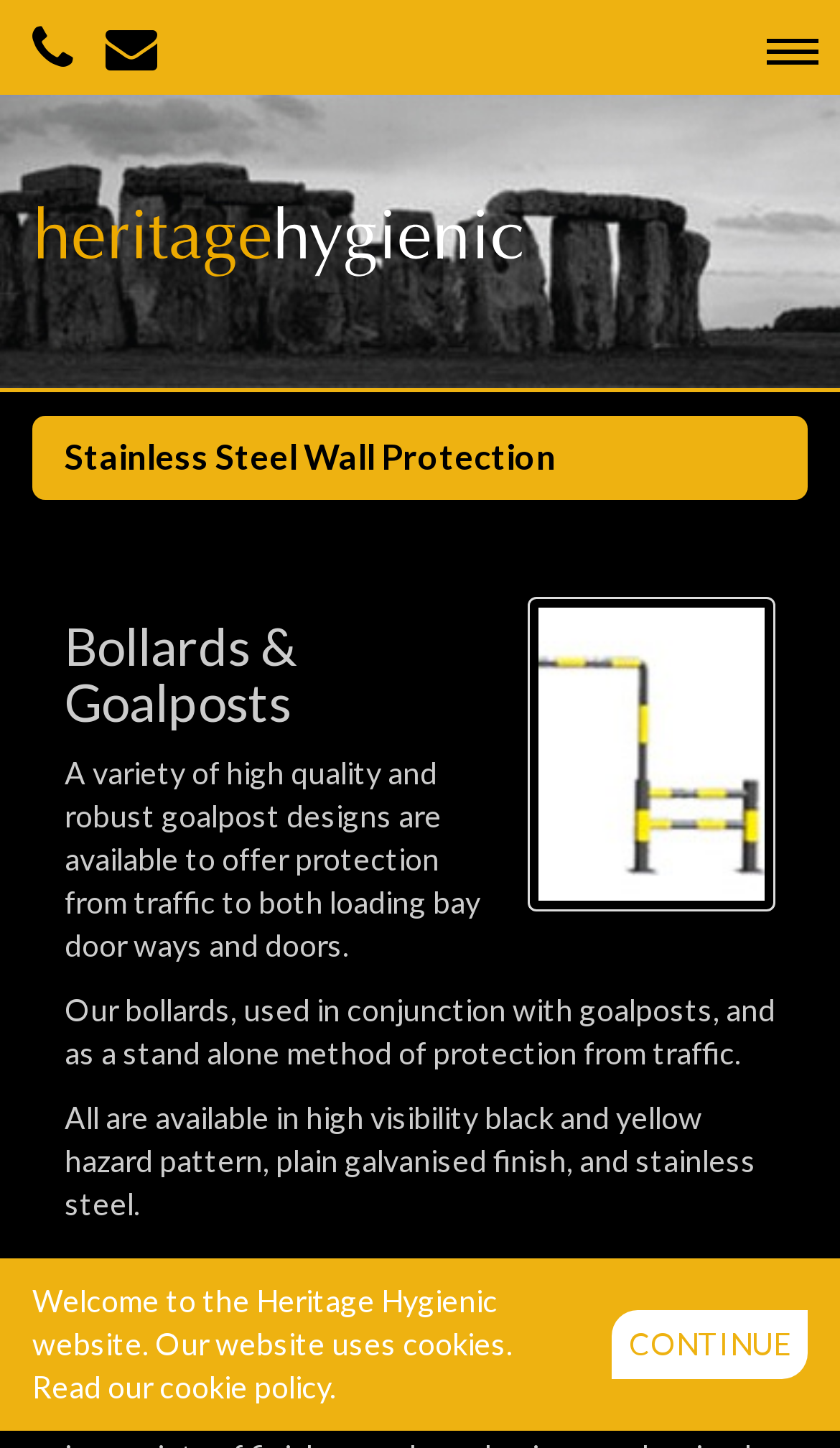What is the color of the high visibility hazard pattern?
Please respond to the question thoroughly and include all relevant details.

The webpage mentions that one of the finishes available is 'high visibility black and yellow hazard pattern', which implies that the color of the high visibility hazard pattern is black and yellow.